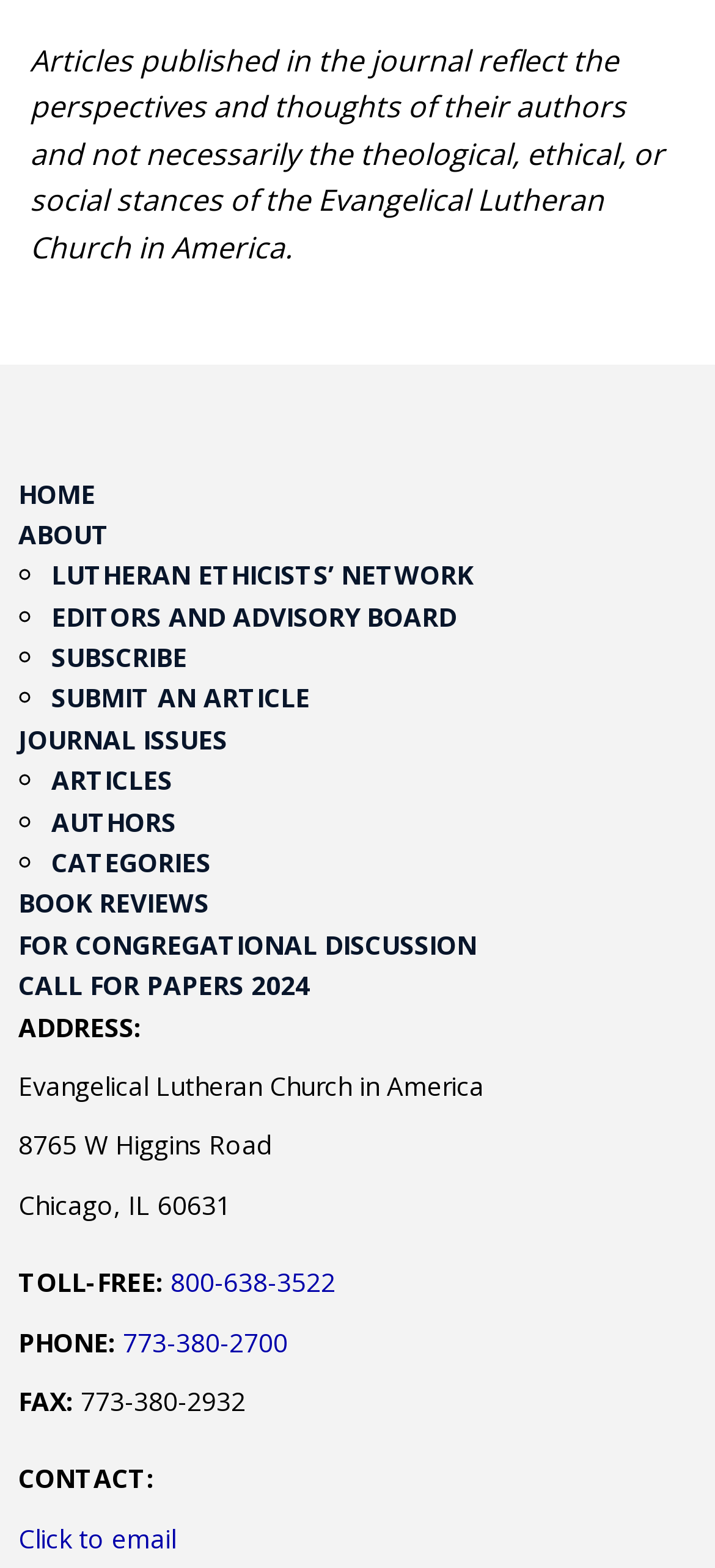Can you identify the bounding box coordinates of the clickable region needed to carry out this instruction: 'View LUTHERAN ETHICISTS’ NETWORK'? The coordinates should be four float numbers within the range of 0 to 1, stated as [left, top, right, bottom].

[0.072, 0.356, 0.662, 0.378]